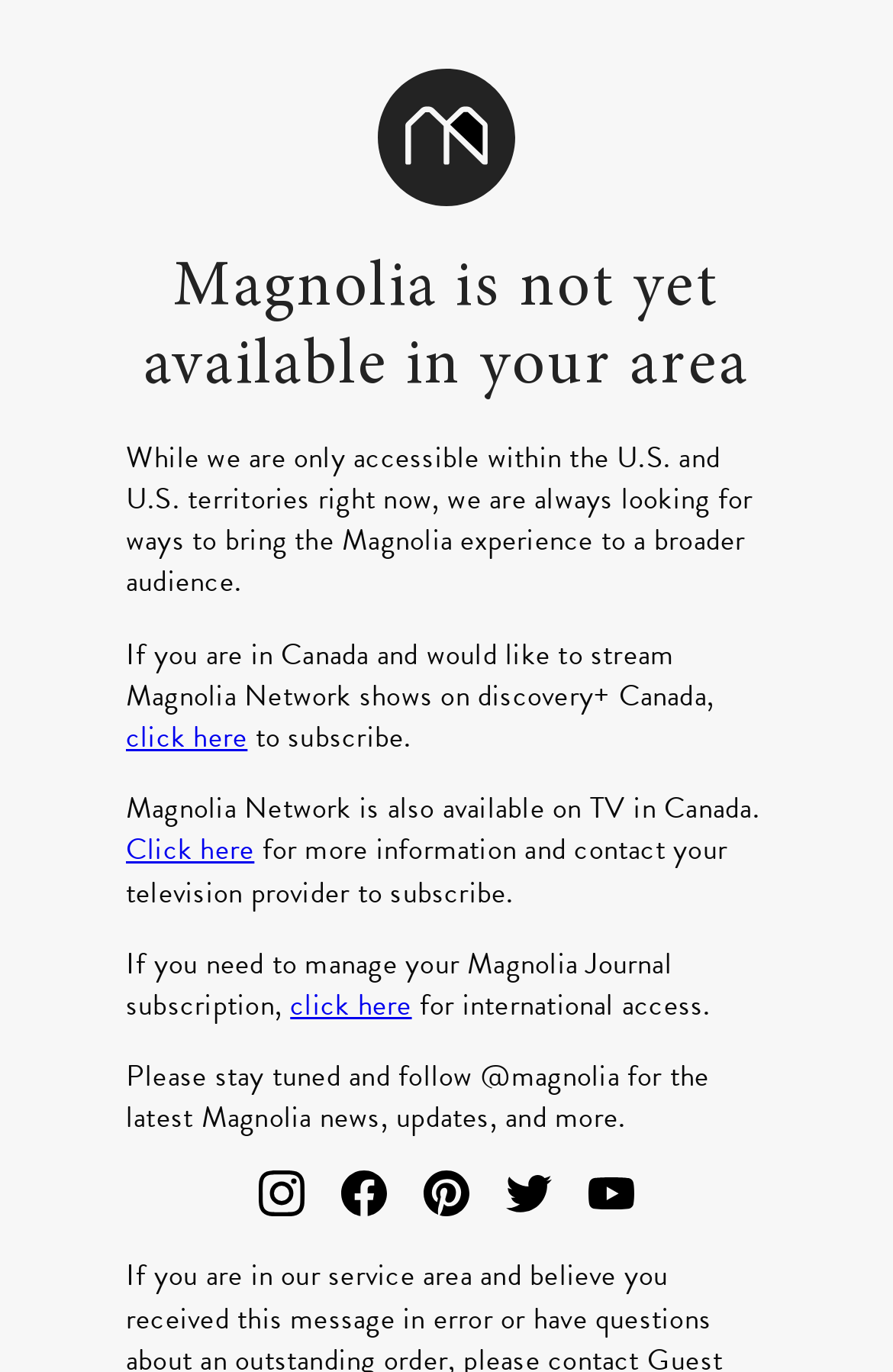Determine the bounding box coordinates for the area that should be clicked to carry out the following instruction: "Click the 'click here' link to subscribe to discovery+ Canada".

[0.141, 0.522, 0.277, 0.552]